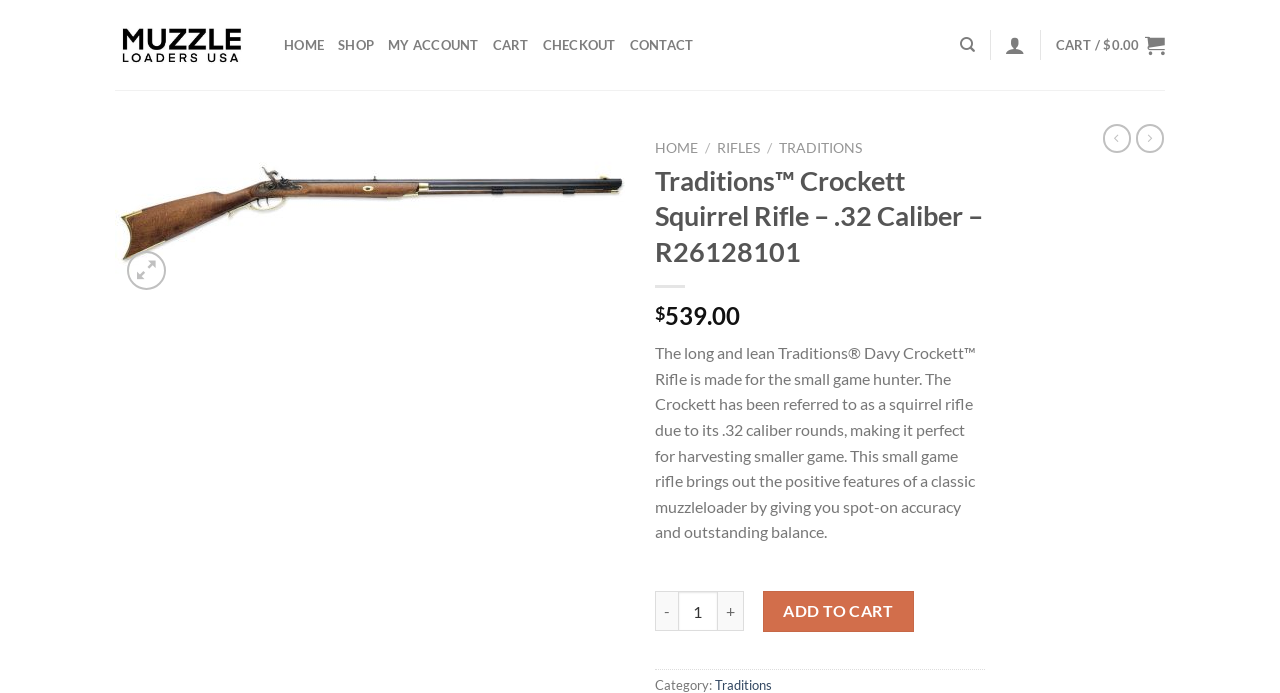Based on the element description: "Cart / $0.00", identify the UI element and provide its bounding box coordinates. Use four float numbers between 0 and 1, [left, top, right, bottom].

[0.825, 0.033, 0.91, 0.097]